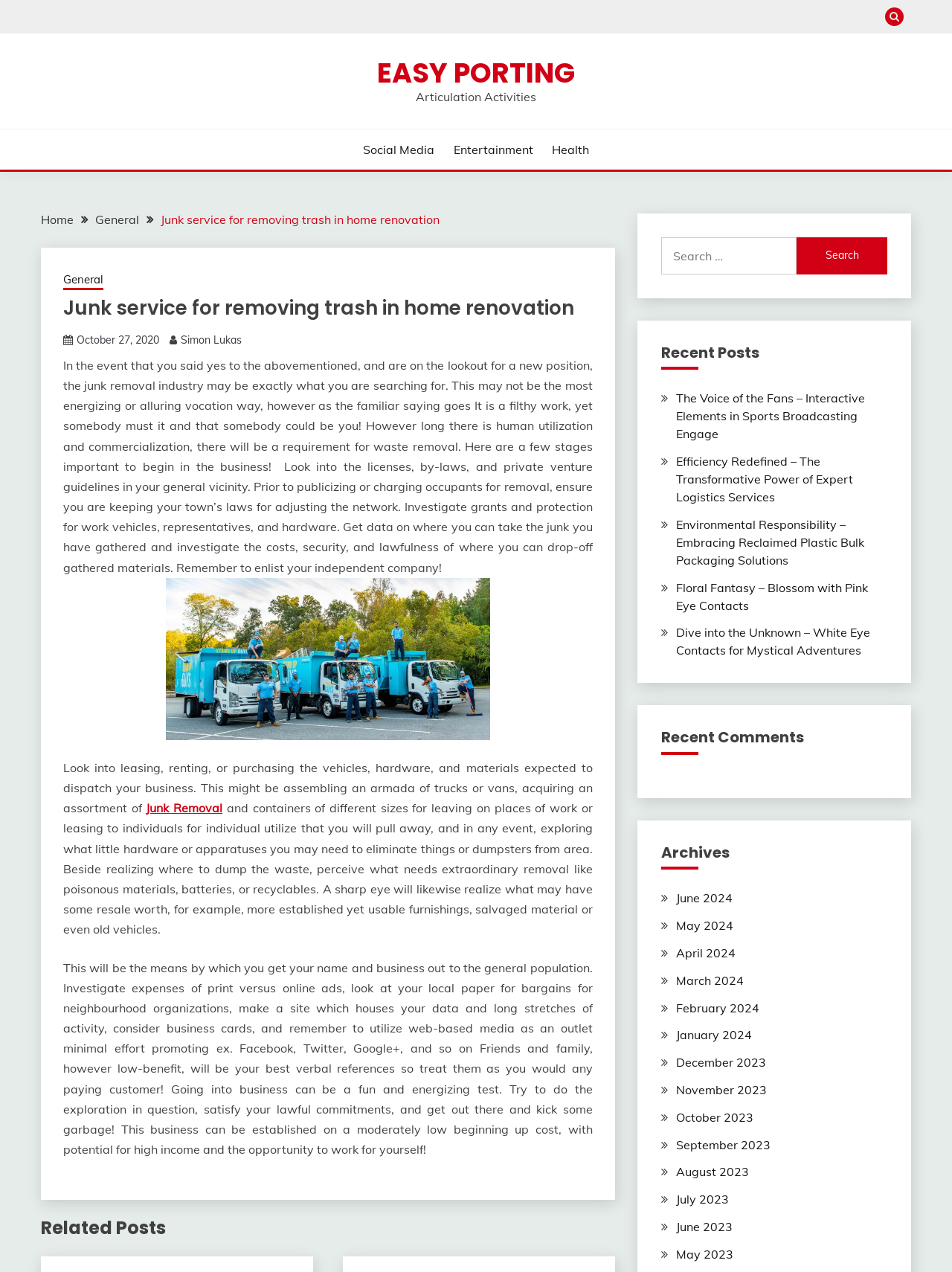Please identify the bounding box coordinates of the clickable area that will fulfill the following instruction: "Go to the 'Home' page". The coordinates should be in the format of four float numbers between 0 and 1, i.e., [left, top, right, bottom].

[0.043, 0.167, 0.077, 0.178]